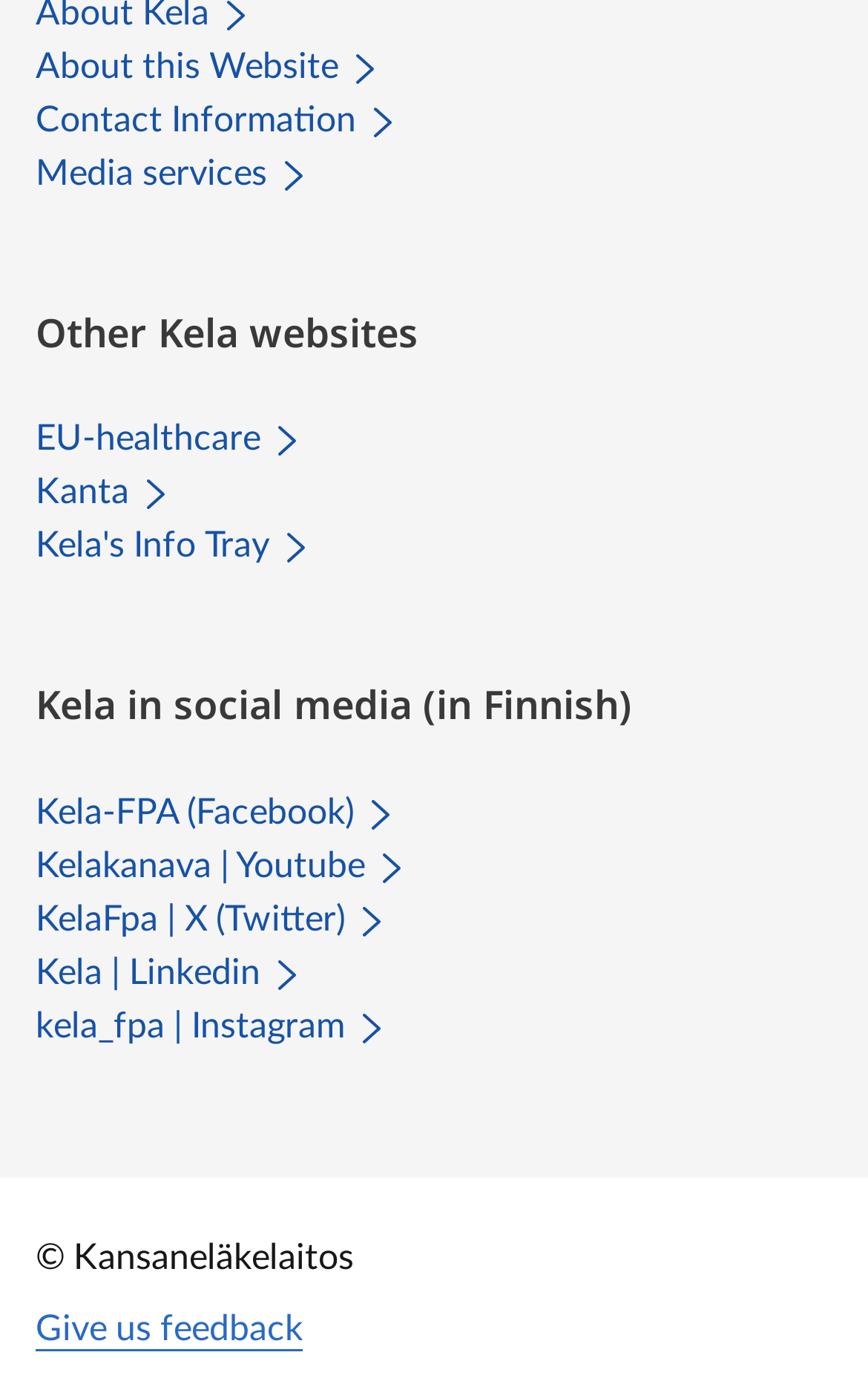What is the last link in the footer section?
With the help of the image, please provide a detailed response to the question.

I looked at the links at the bottom of the webpage and found that the last link is 'Give us feedback' with a bounding box coordinate of [0.041, 0.943, 0.918, 0.982].